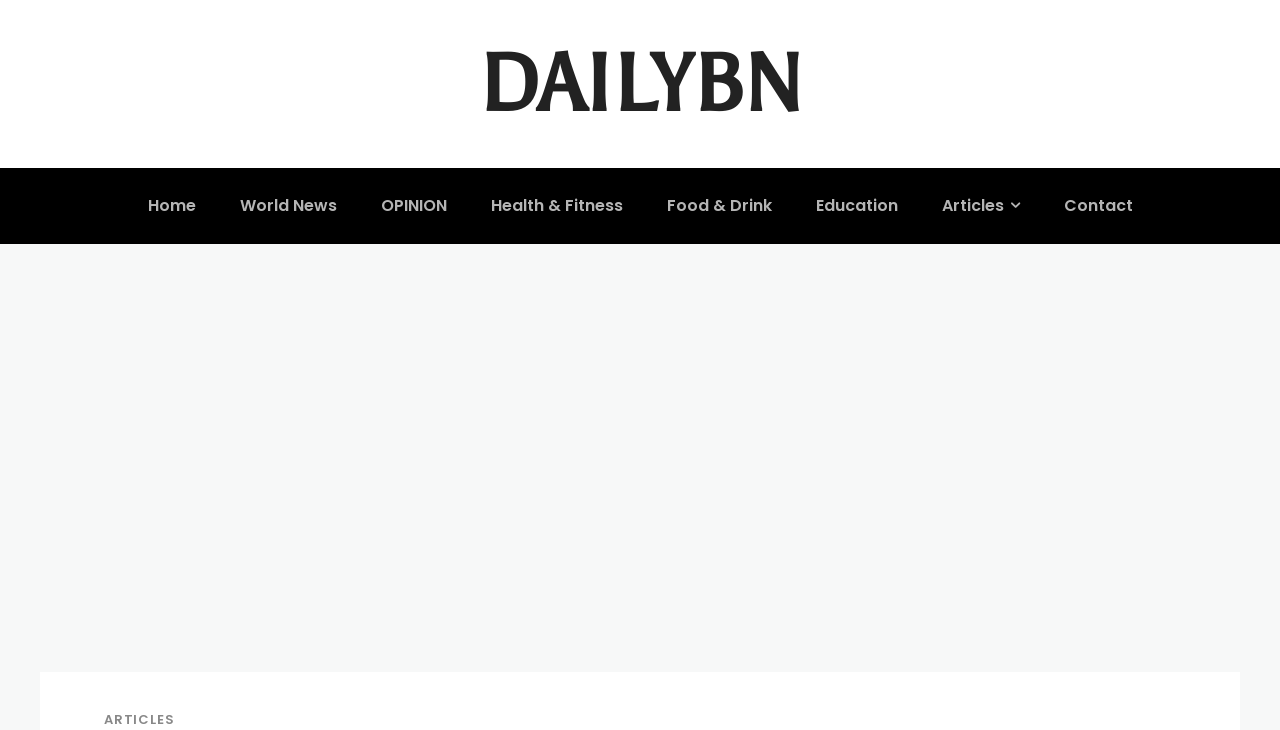Pinpoint the bounding box coordinates of the element to be clicked to execute the instruction: "view articles".

[0.725, 0.23, 0.807, 0.334]